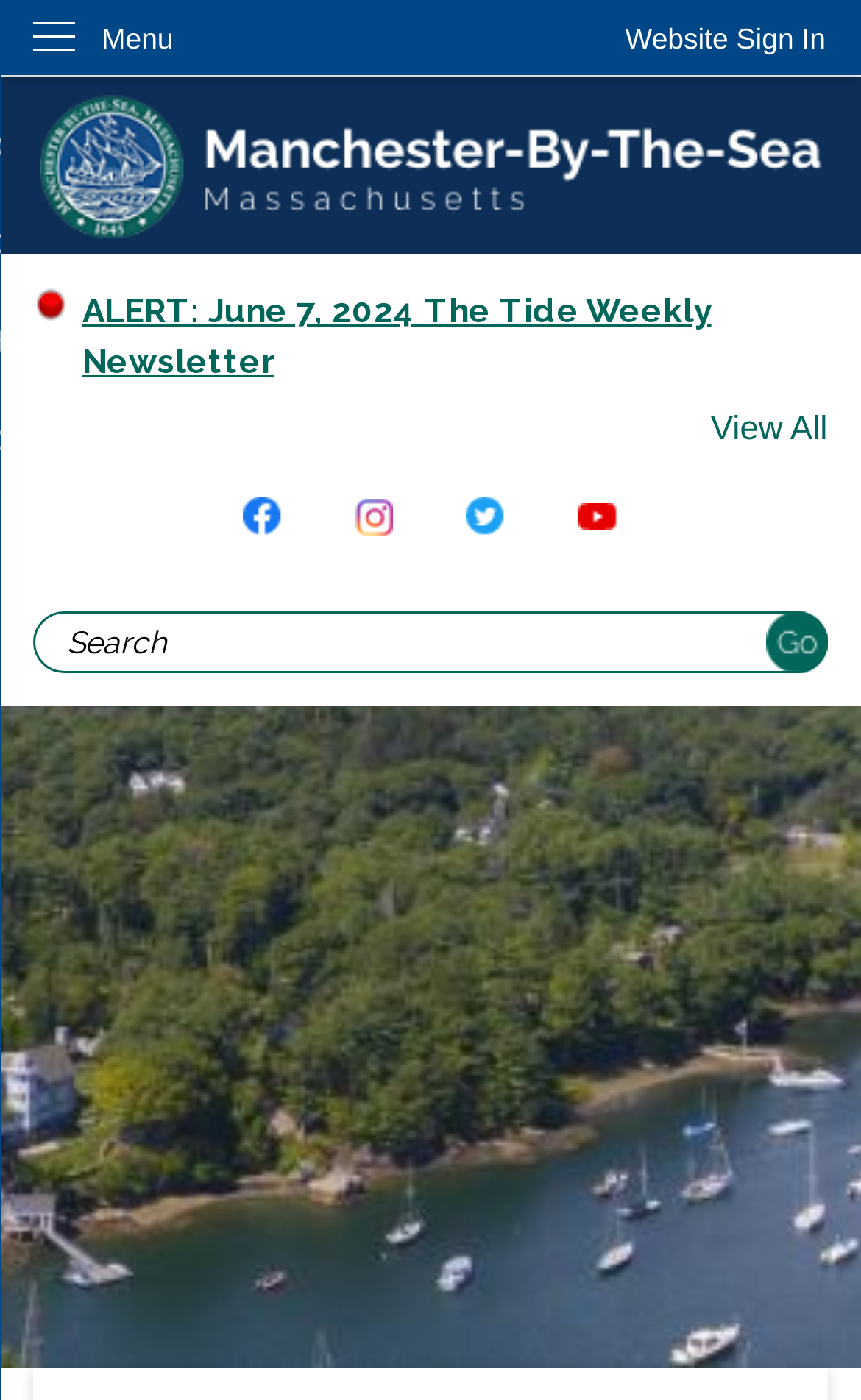Refer to the screenshot and give an in-depth answer to this question: Is there a search function on the webpage?

I found a region element labeled 'Search' which contains a textbox and a button, indicating that the webpage has a search function.